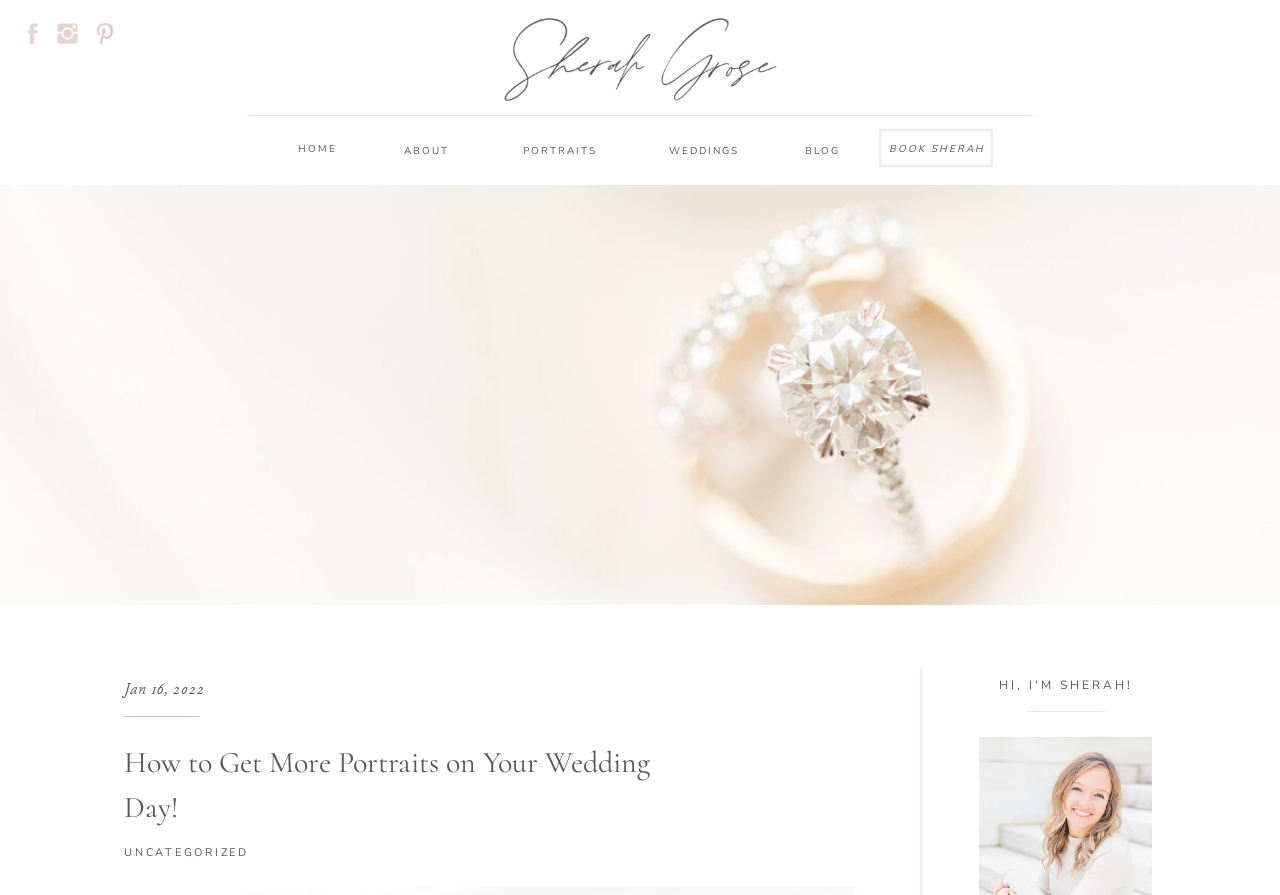How many navigation links are there?
Examine the screenshot and reply with a single word or phrase.

5